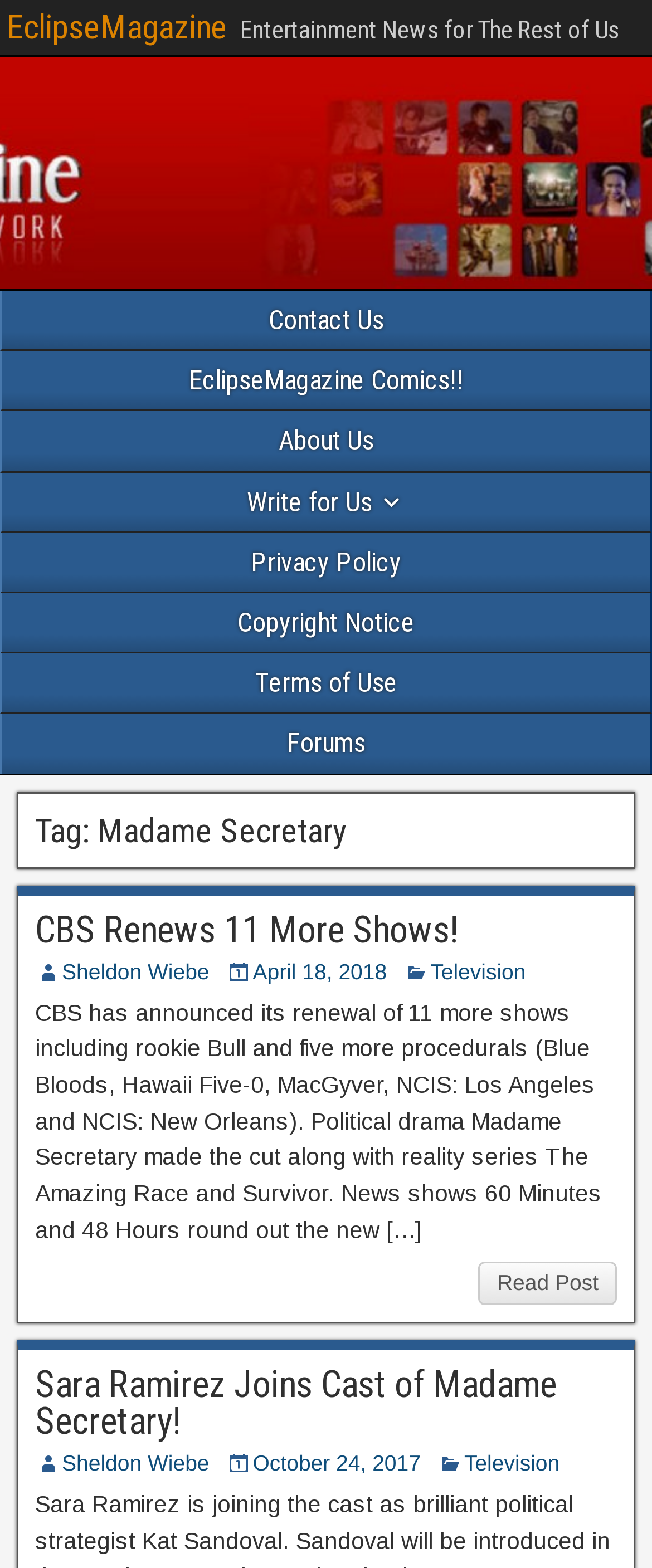What is the category of the second article?
Using the visual information, respond with a single word or phrase.

Television